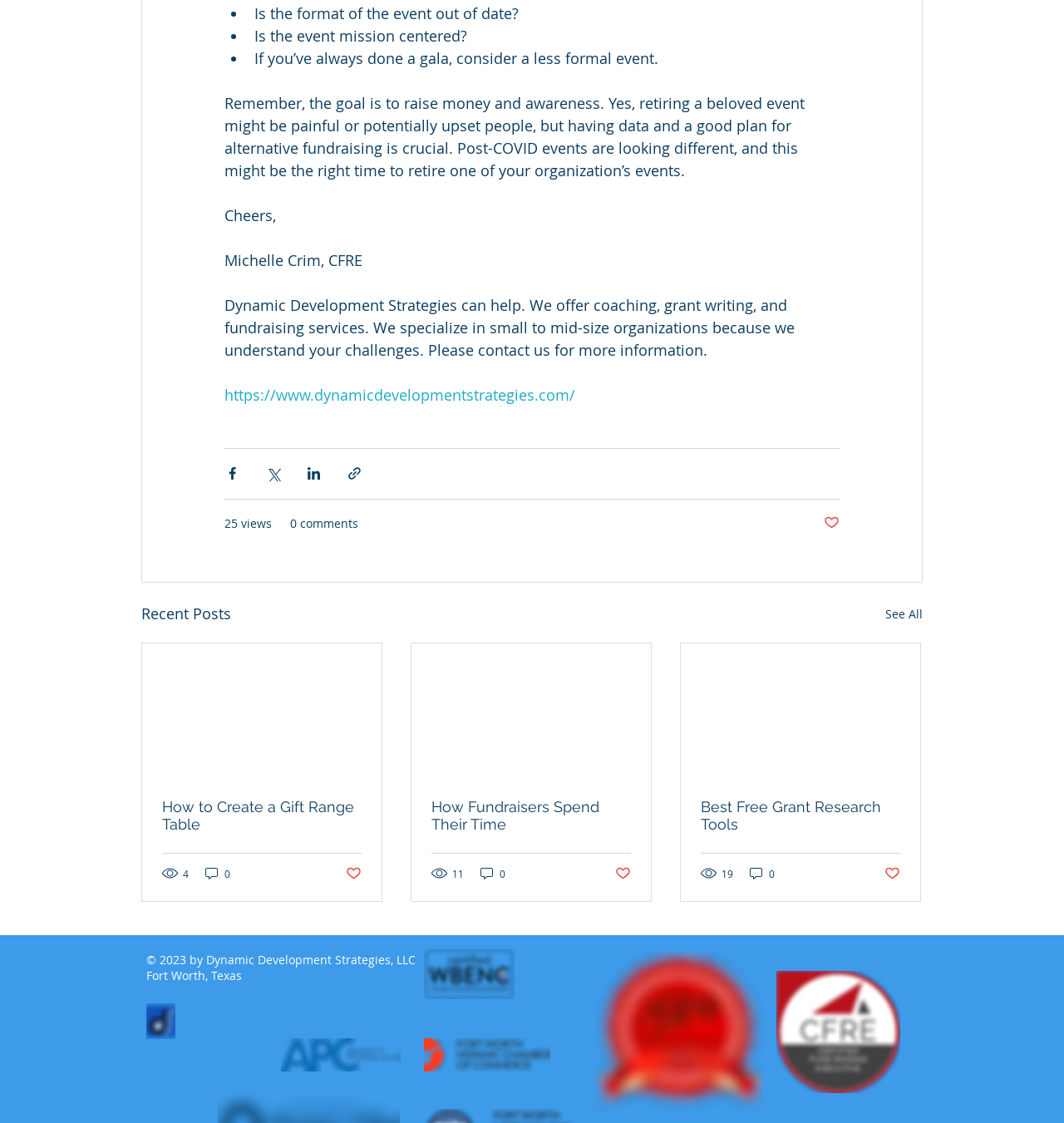Specify the bounding box coordinates of the area that needs to be clicked to achieve the following instruction: "Visit the website of Dynamic Development Strategies".

[0.211, 0.342, 0.541, 0.36]